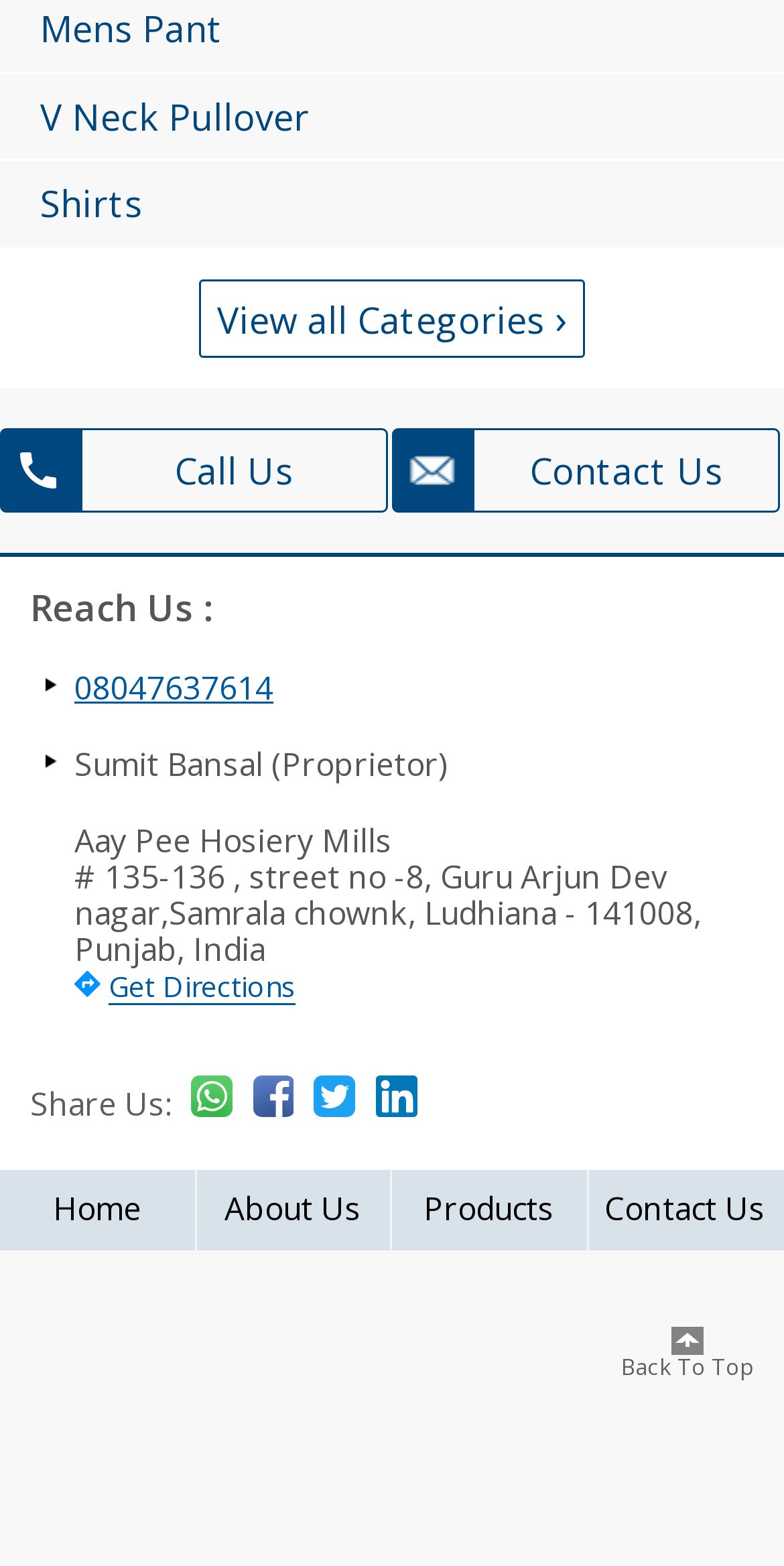Given the webpage screenshot and the description, determine the bounding box coordinates (top-left x, top-left y, bottom-right x, bottom-right y) that define the location of the UI element matching this description: parent_node: Back To Top

[0.038, 0.824, 0.192, 0.904]